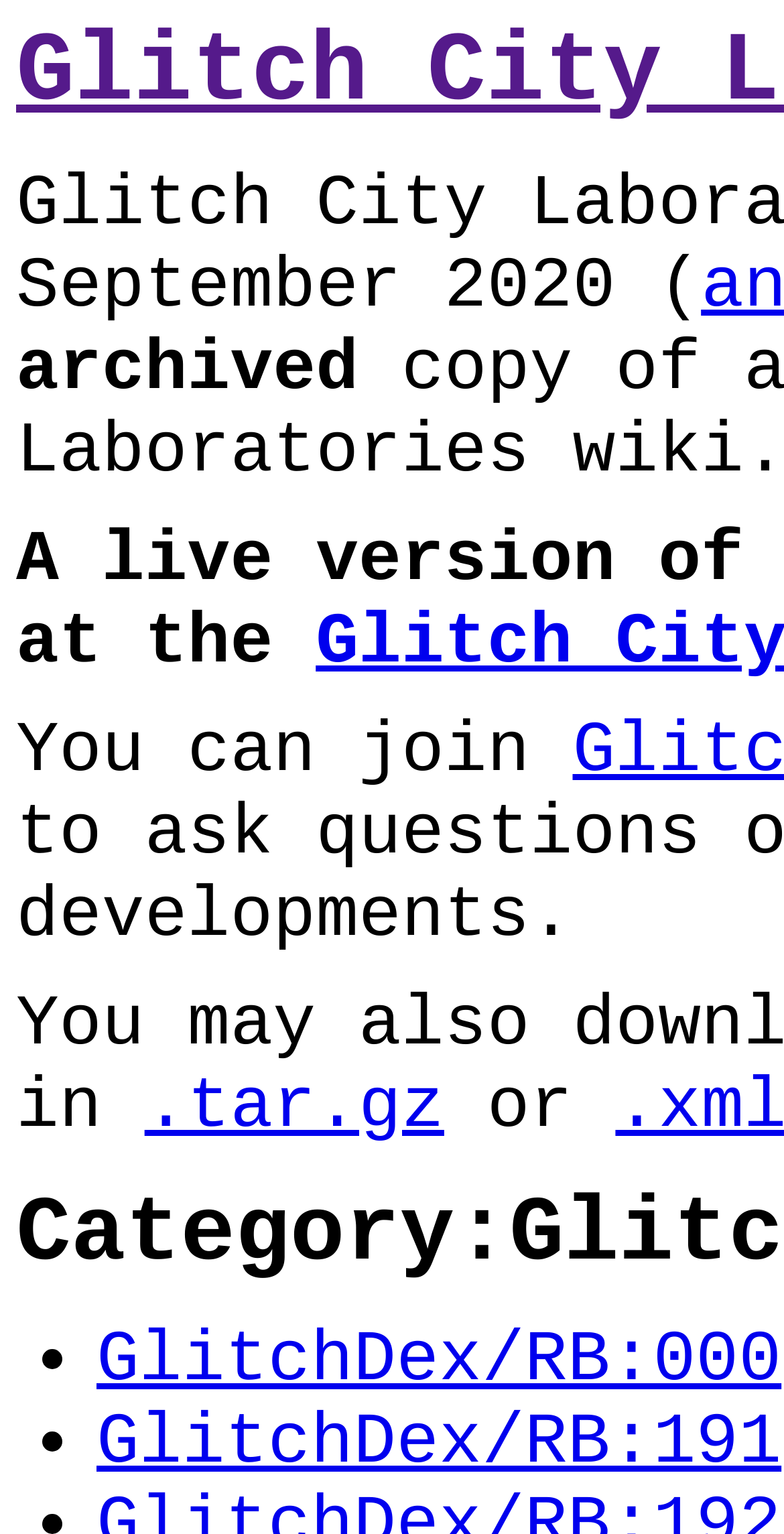Answer this question in one word or a short phrase: How many sentences are there in the introduction?

1